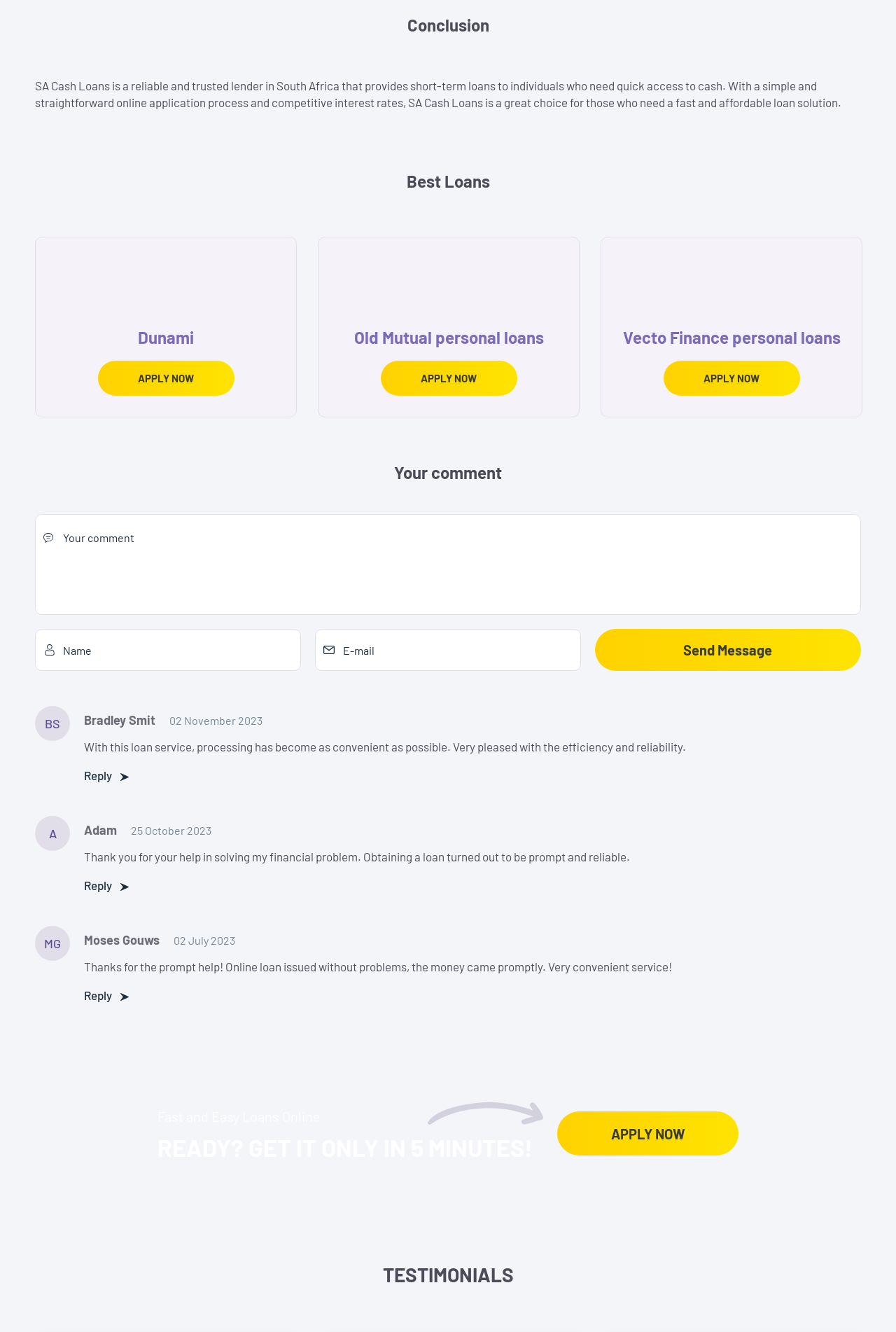How many testimonials are displayed on the webpage?
Look at the image and provide a short answer using one word or a phrase.

3